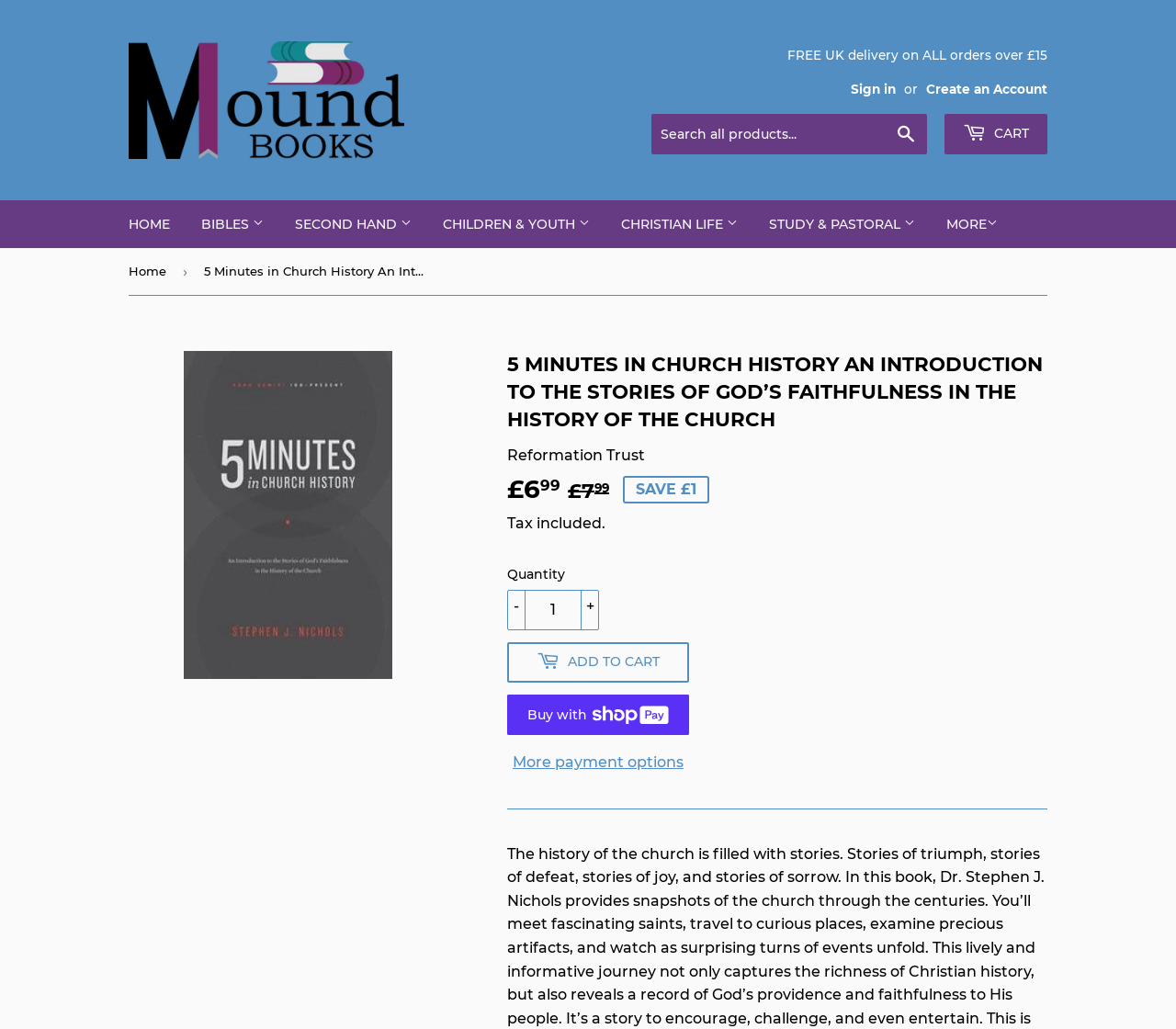Pinpoint the bounding box coordinates of the area that must be clicked to complete this instruction: "View ESV Scripture Journals".

[0.242, 0.242, 0.416, 0.28]